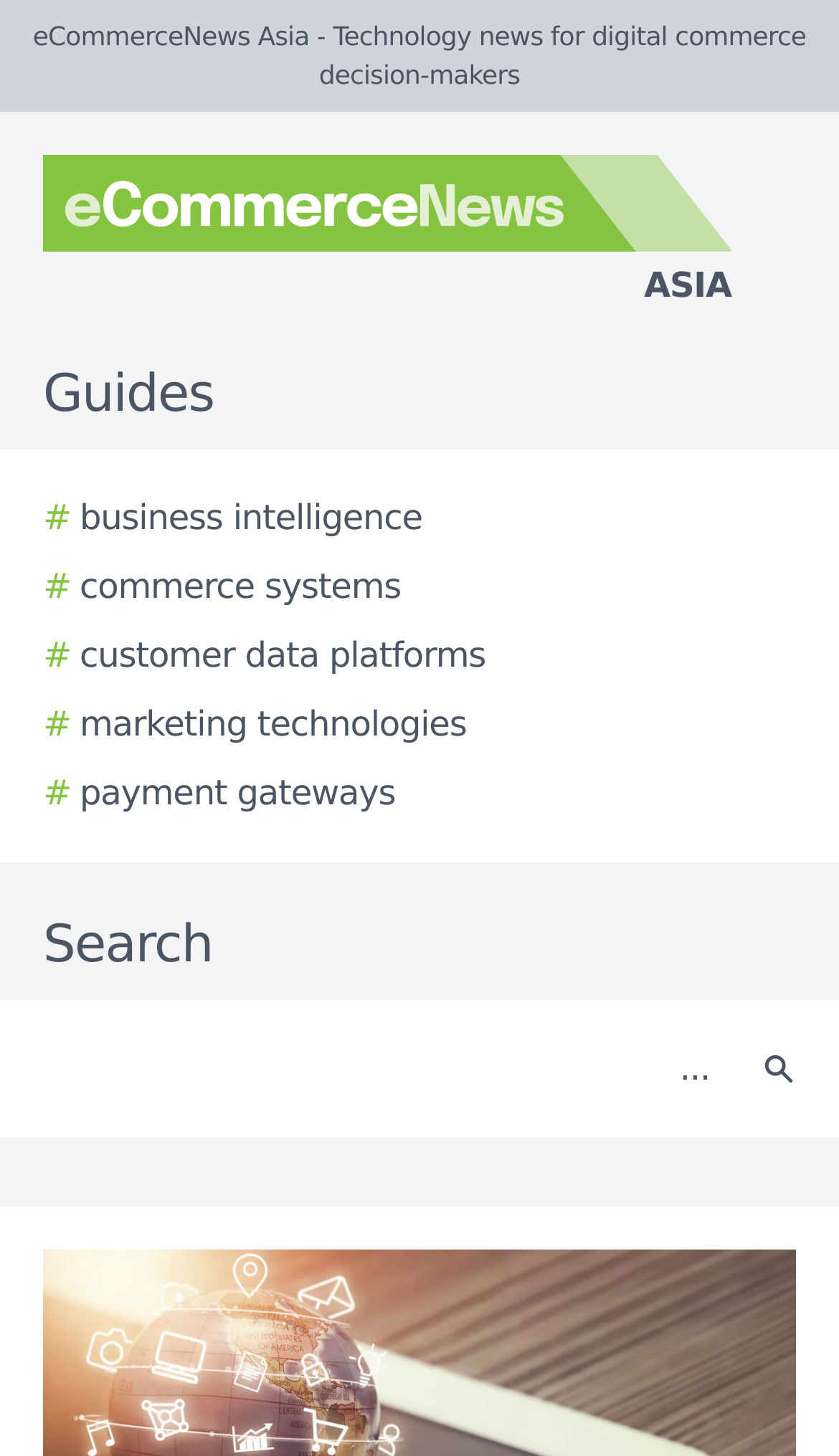Respond to the following query with just one word or a short phrase: 
How many images are there on the webpage?

2